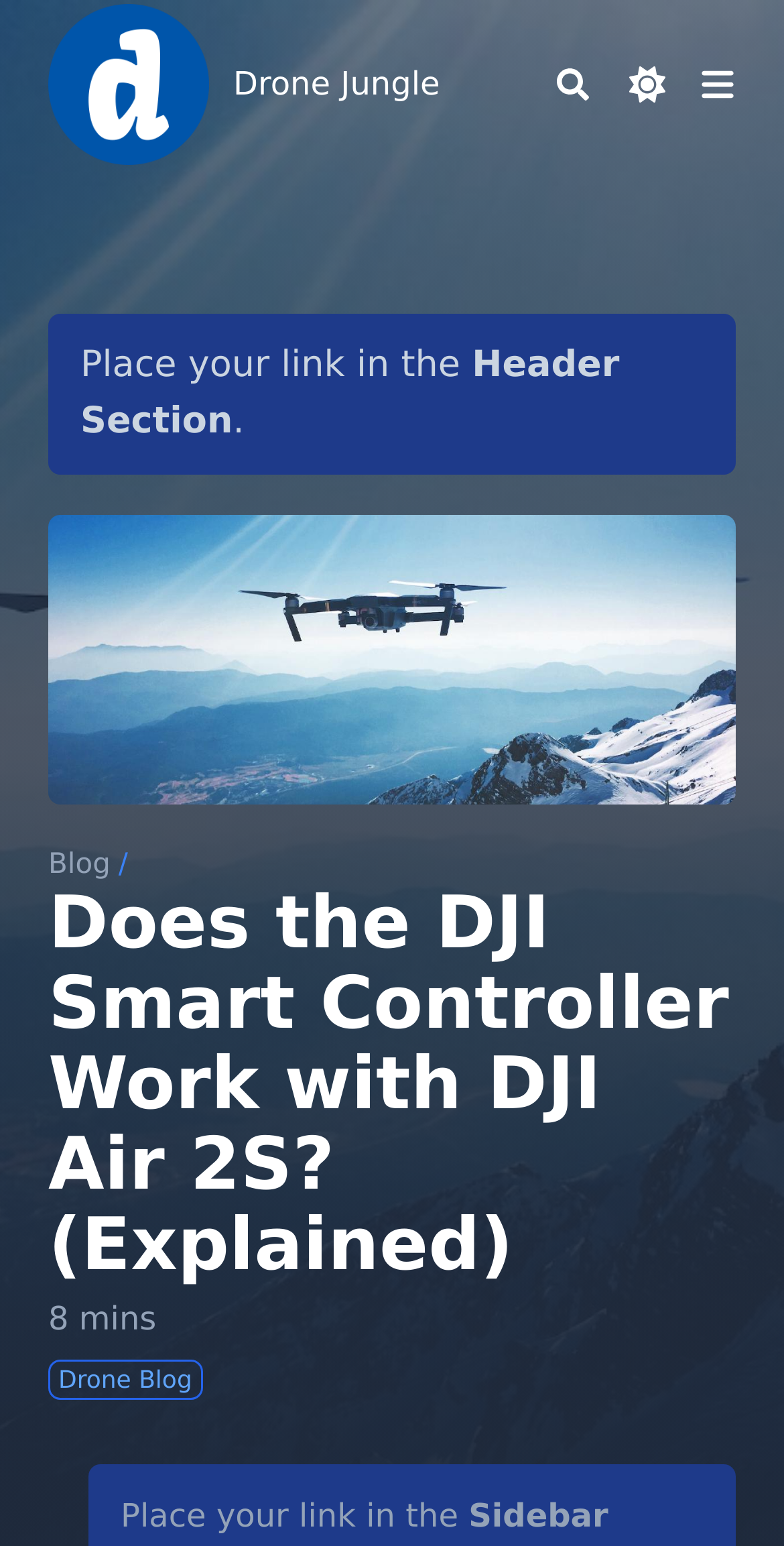What is the name of the website?
Give a detailed explanation using the information visible in the image.

I determined the name of the website by looking at the link element with the text 'Drone Jungle' at the top of the page, which is likely the website's logo or title.